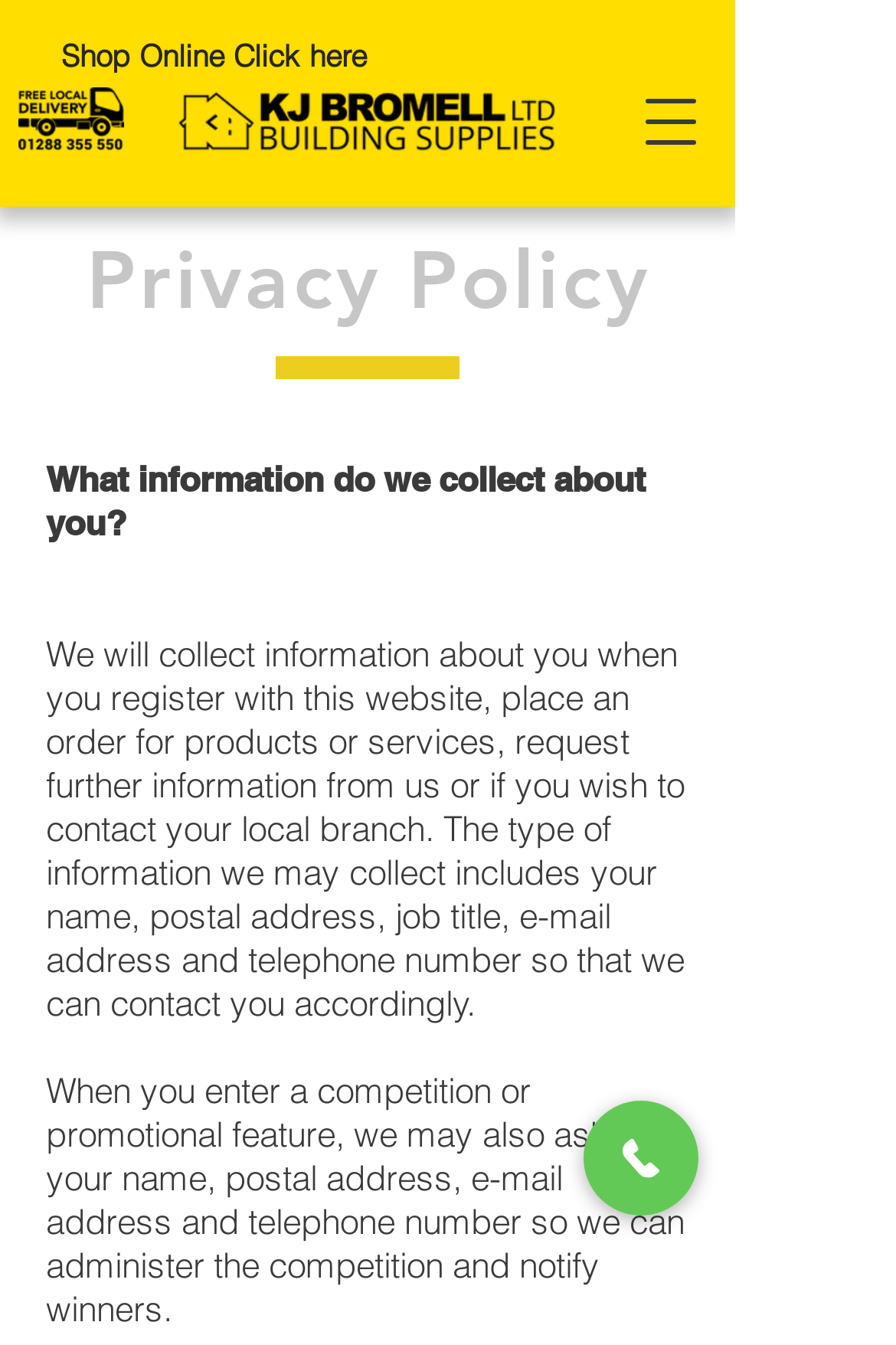What is the purpose of collecting user information?
Please provide a single word or phrase as your answer based on the screenshot.

To contact users